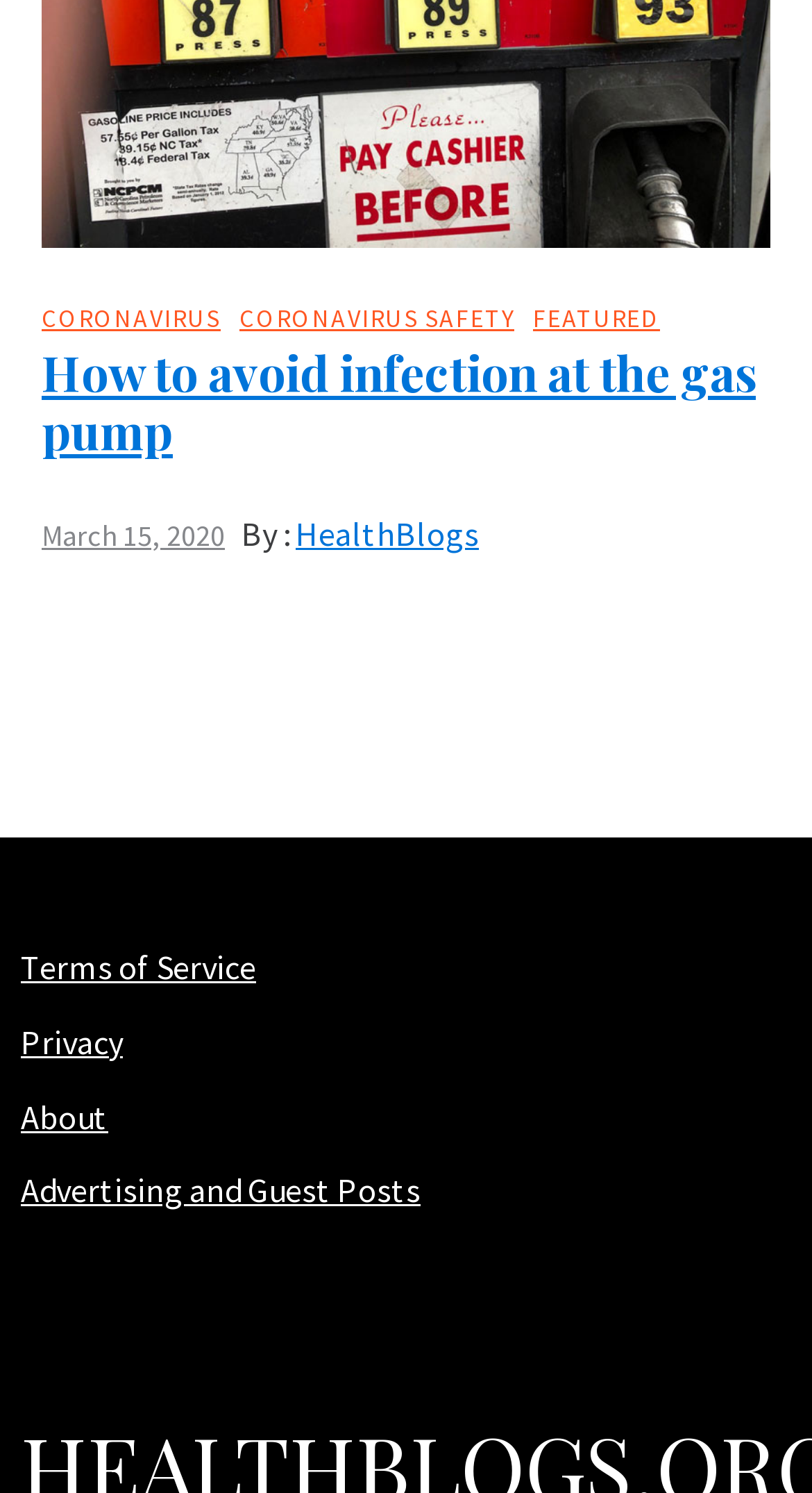Identify the coordinates of the bounding box for the element described below: "About". Return the coordinates as four float numbers between 0 and 1: [left, top, right, bottom].

[0.026, 0.733, 0.133, 0.761]